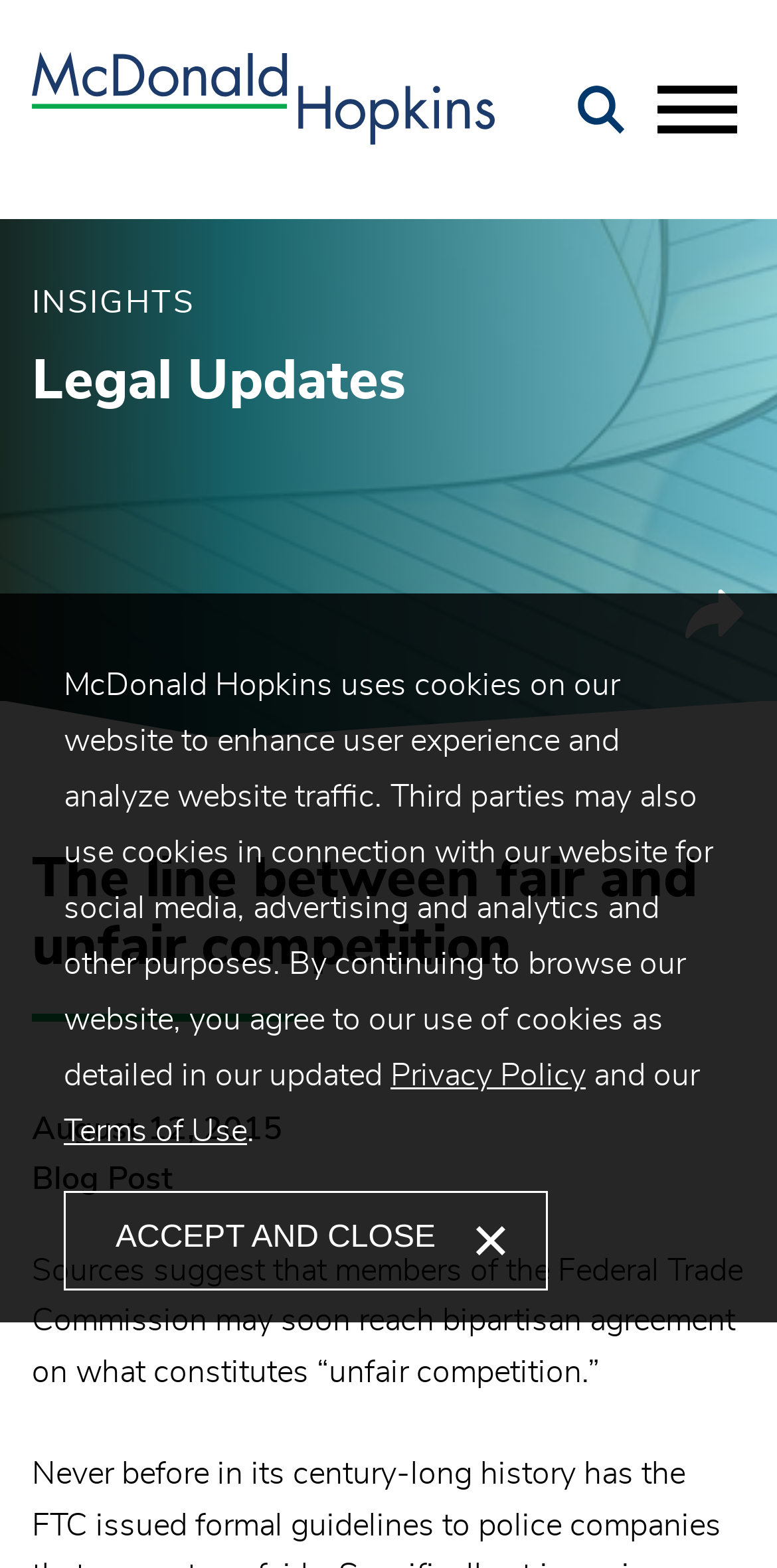Indicate the bounding box coordinates of the element that must be clicked to execute the instruction: "Click the McDonald Hopkins LLC link". The coordinates should be given as four float numbers between 0 and 1, i.e., [left, top, right, bottom].

[0.041, 0.033, 0.638, 0.093]